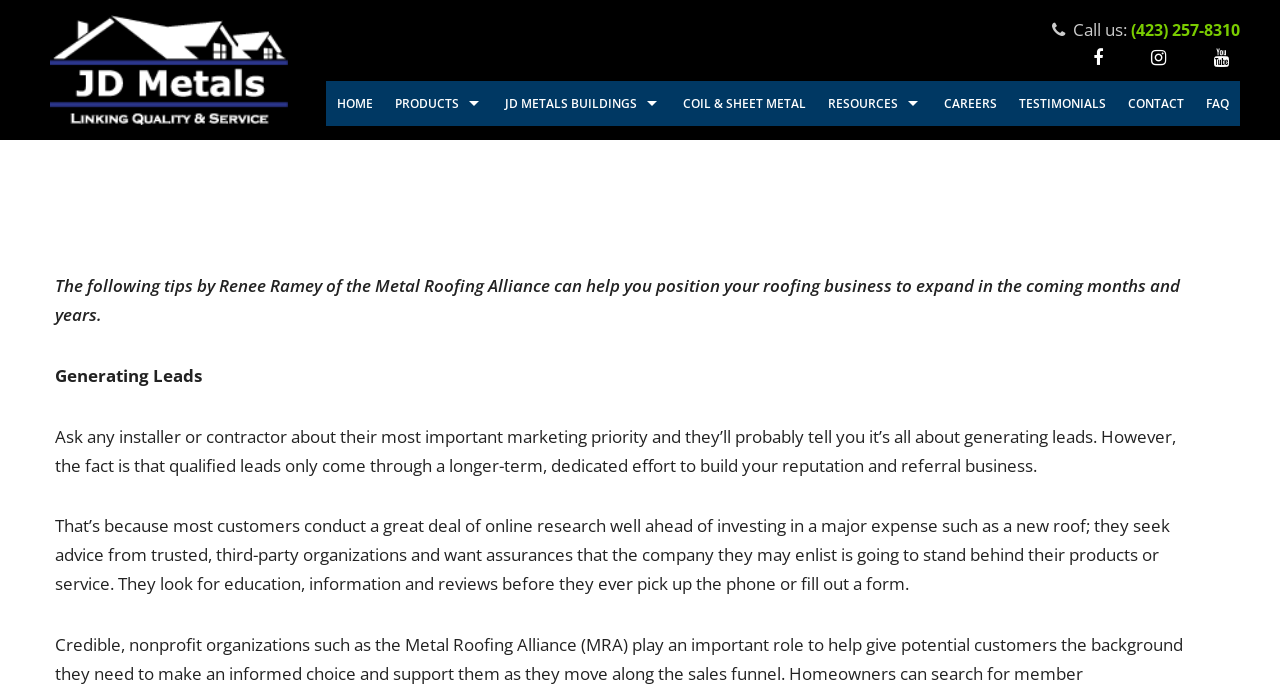Determine the bounding box coordinates for the element that should be clicked to follow this instruction: "Visit the HOME page". The coordinates should be given as four float numbers between 0 and 1, in the format [left, top, right, bottom].

[0.255, 0.118, 0.3, 0.183]